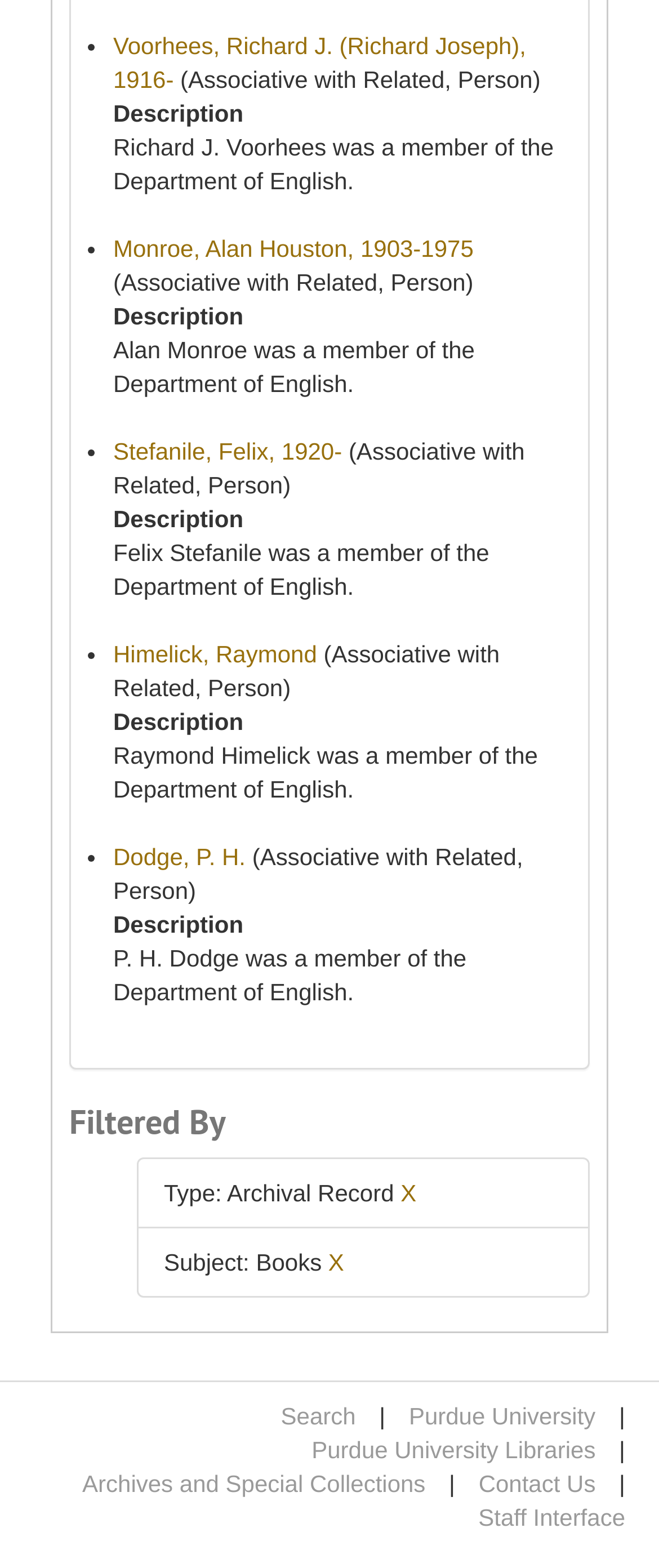Determine the bounding box coordinates of the section to be clicked to follow the instruction: "Contact Us". The coordinates should be given as four float numbers between 0 and 1, formatted as [left, top, right, bottom].

[0.726, 0.937, 0.904, 0.954]